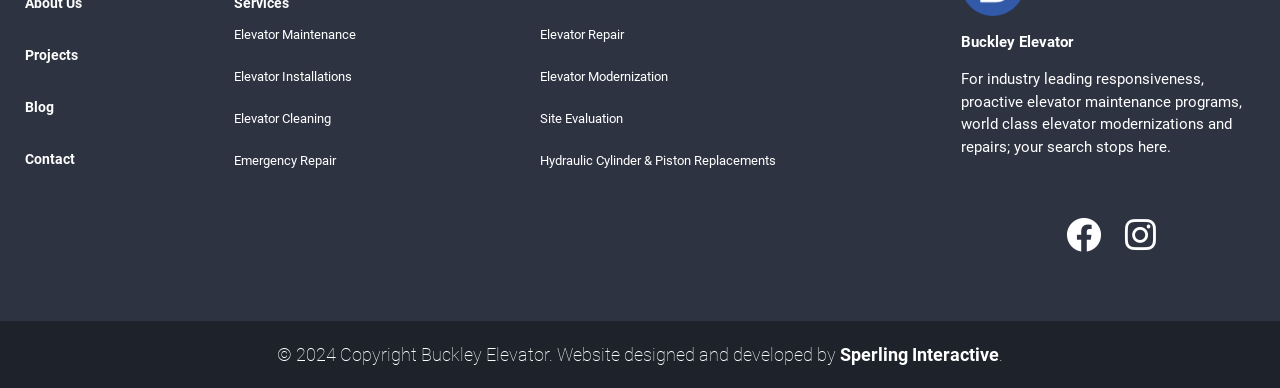Find the bounding box coordinates corresponding to the UI element with the description: "Ler mais...". The coordinates should be formatted as [left, top, right, bottom], with values as floats between 0 and 1.

None